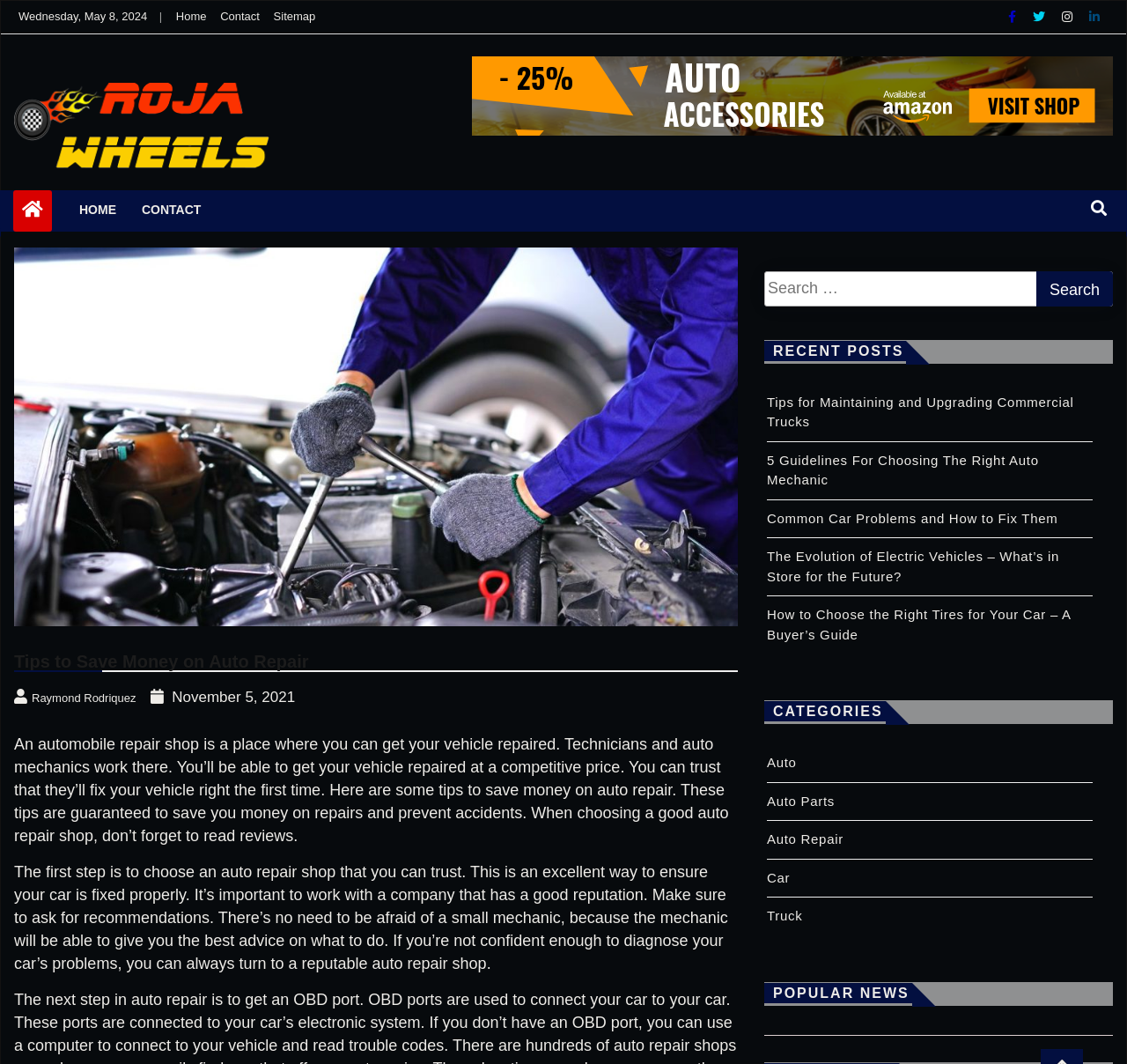Locate the bounding box coordinates of the segment that needs to be clicked to meet this instruction: "Search for something".

[0.678, 0.255, 0.988, 0.294]